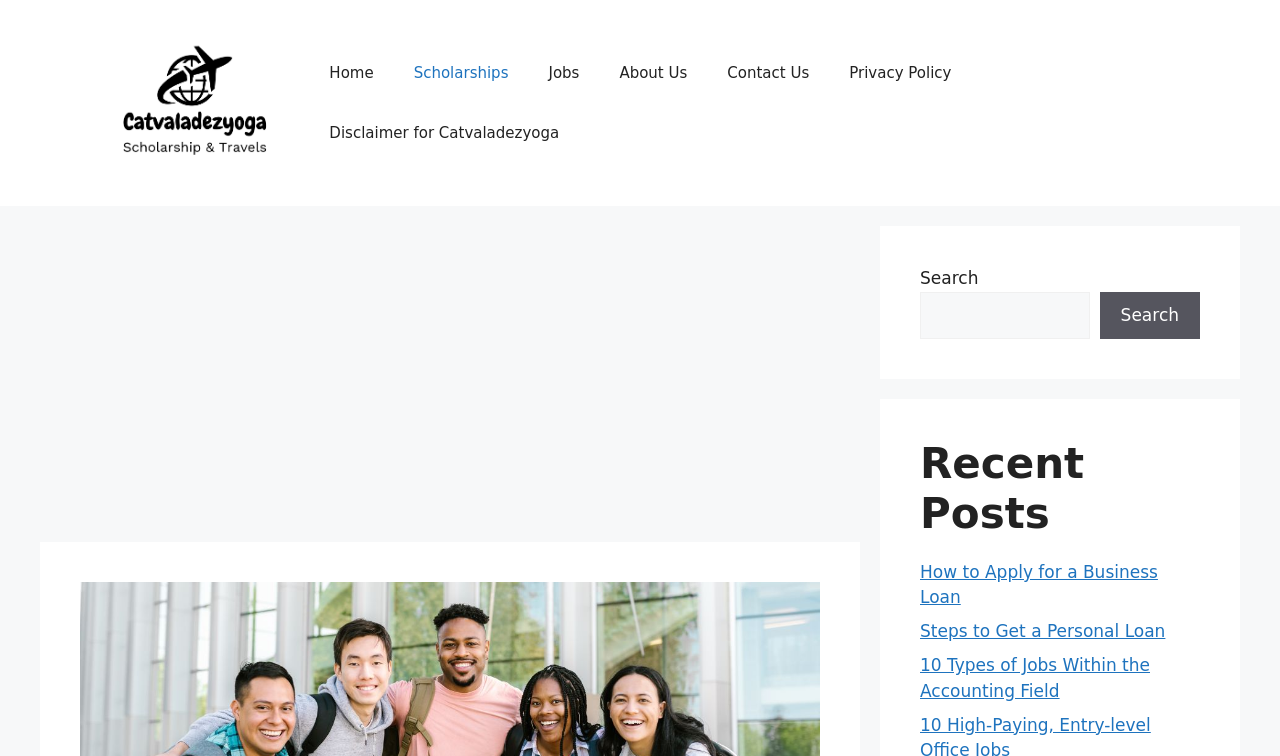Kindly determine the bounding box coordinates for the clickable area to achieve the given instruction: "click the Home link".

[0.242, 0.057, 0.308, 0.136]